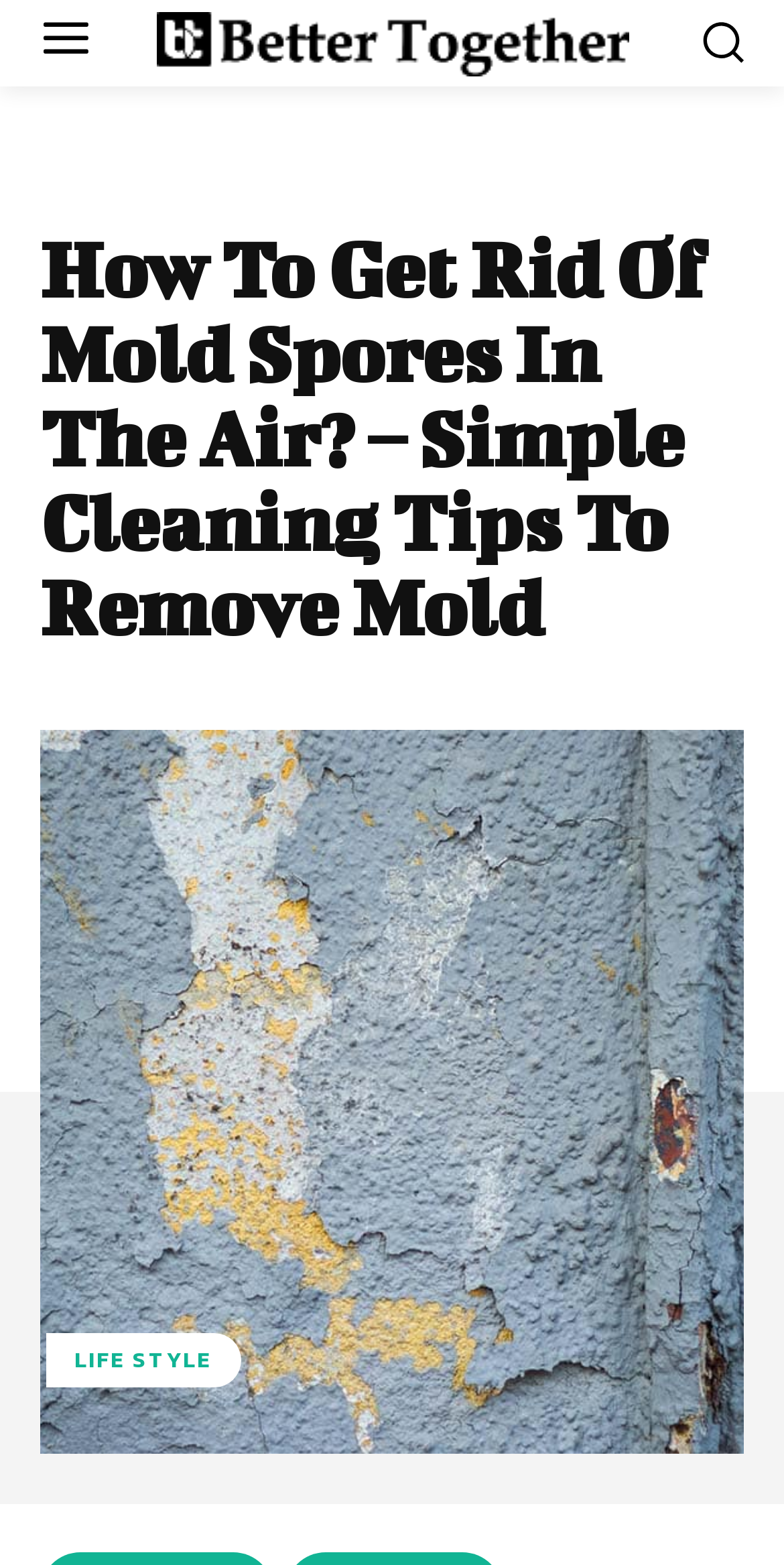Can you find and provide the main heading text of this webpage?

How To Get Rid Of Mold Spores In The Air? – Simple Cleaning Tips To Remove Mold